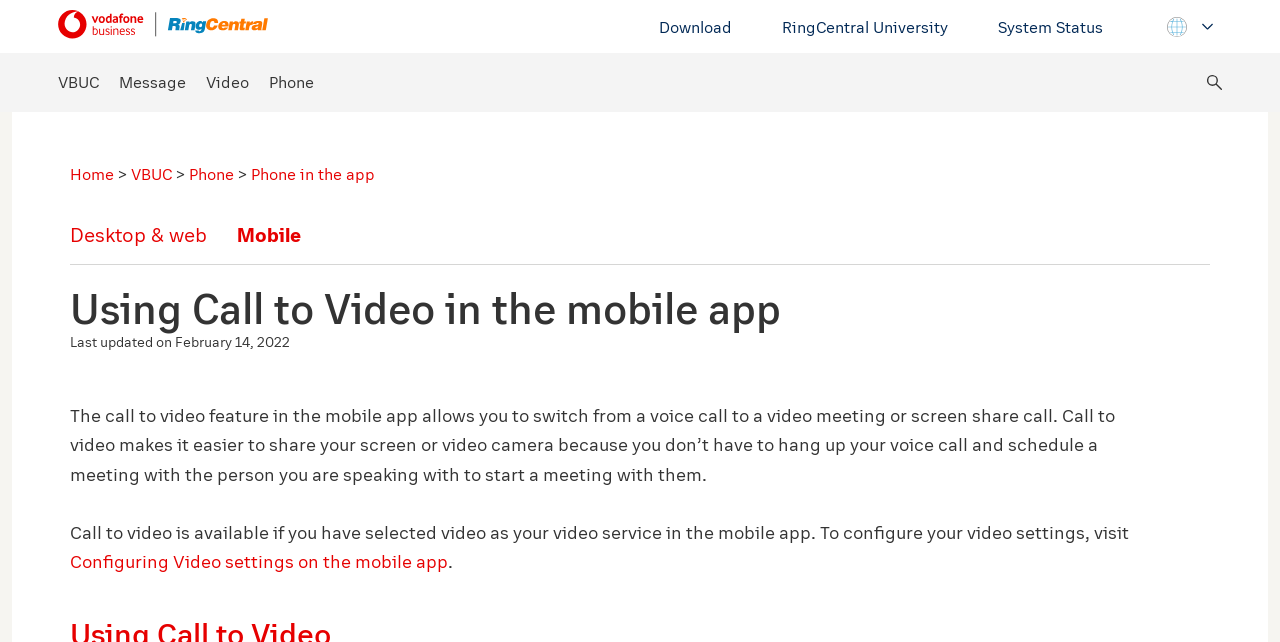Determine which piece of text is the heading of the webpage and provide it.

Using Call to Video in the mobile app 